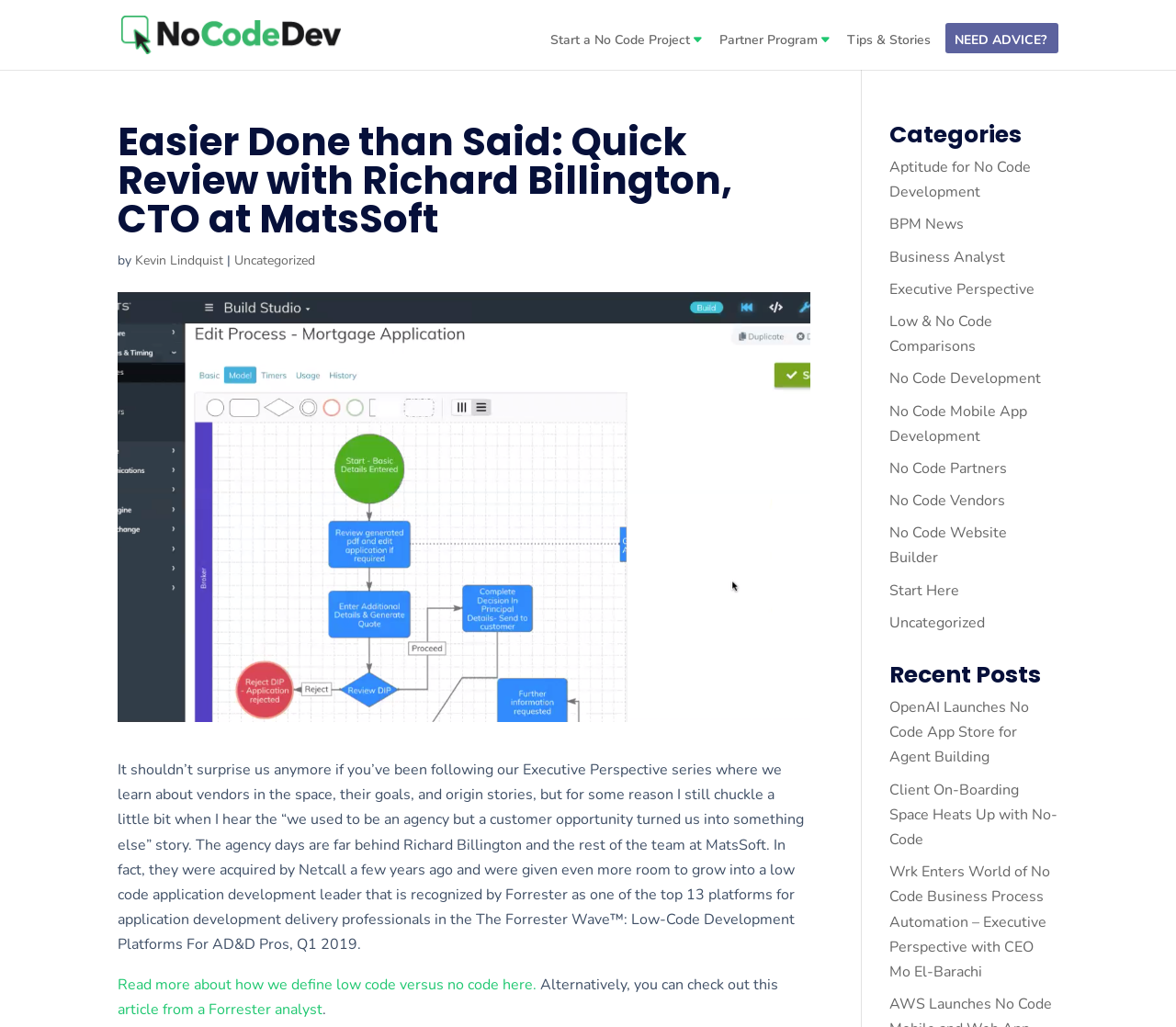What is the category of the article?
Look at the image and provide a short answer using one word or a phrase.

Executive Perspective